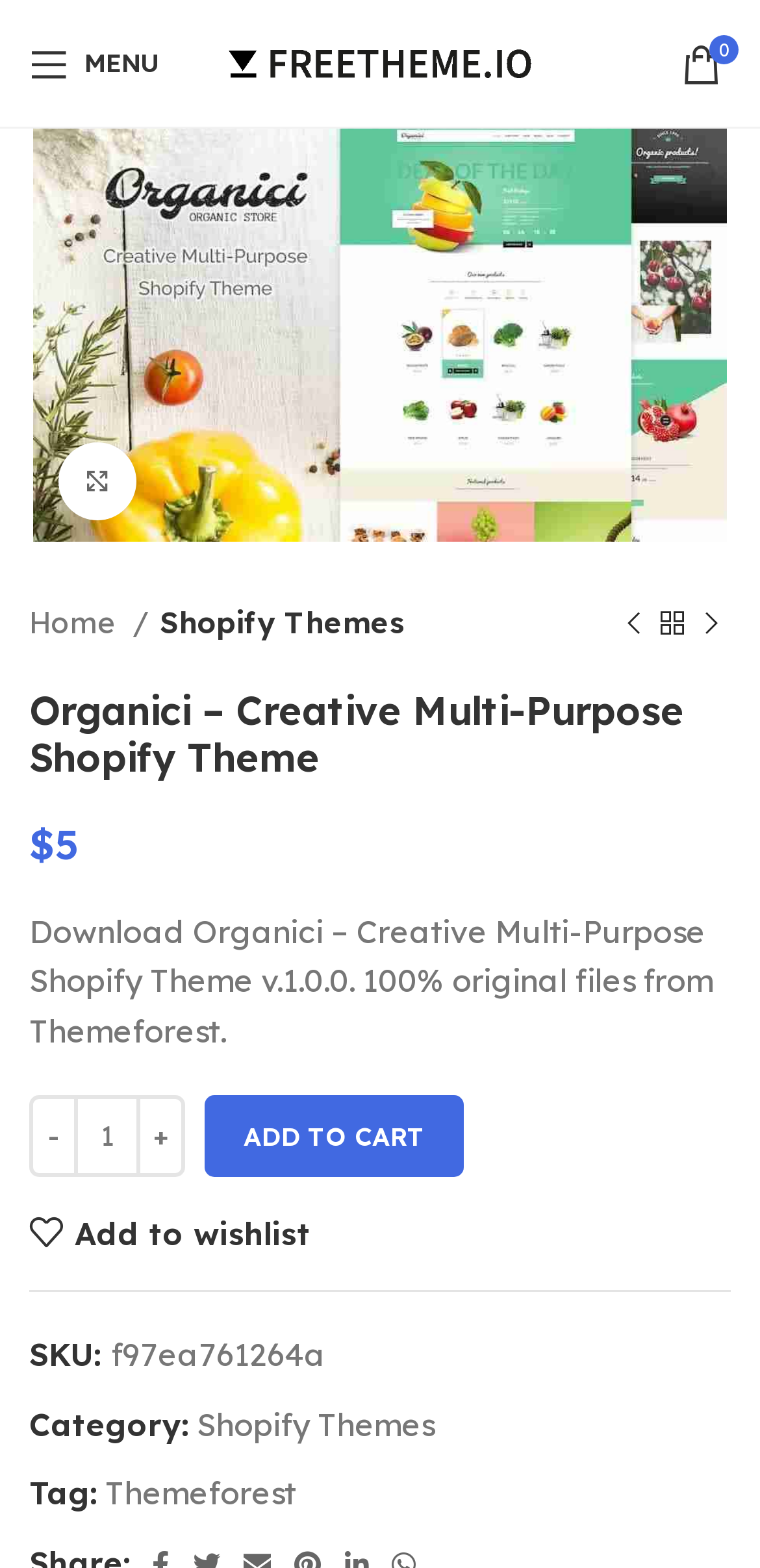Identify the bounding box coordinates of the clickable section necessary to follow the following instruction: "Add to wishlist". The coordinates should be presented as four float numbers from 0 to 1, i.e., [left, top, right, bottom].

[0.038, 0.776, 0.408, 0.798]